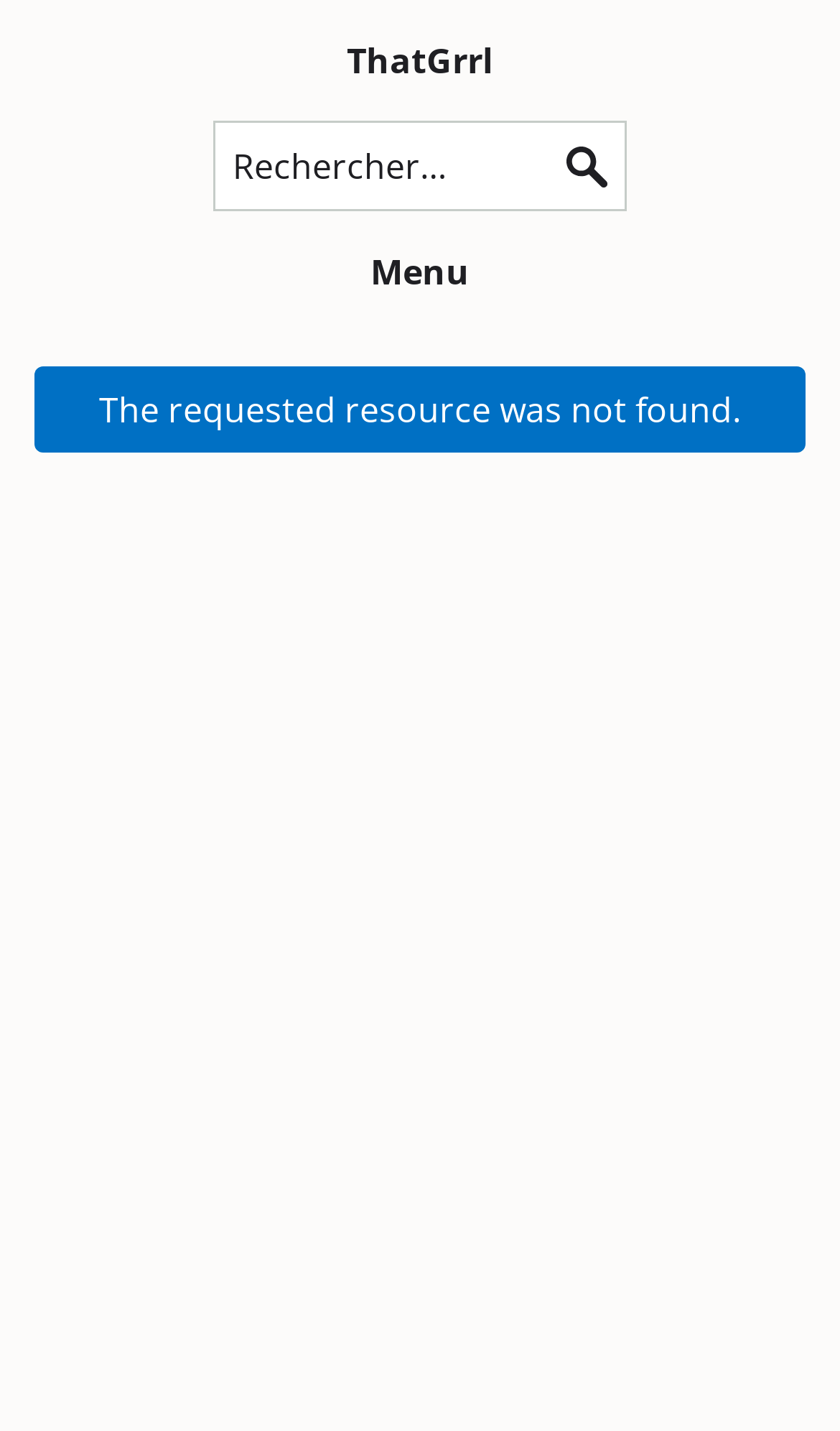Describe all the significant parts and information present on the webpage.

The webpage appears to be a blog or personal website with a Canadian theme. At the top left, there is a large heading that reads "ThatGrrl", which is also a link. Below this heading, there is a search bar with a textbox and a button labeled "Rechercher" (French for "Search"). The search bar is centered on the page.

To the right of the search bar, there is a button labeled "Menu". Below the search bar, there is a main content area that takes up most of the page. Within this area, there is a status message that indicates "The requested resource was not found." This message is centered within the main content area.

There are no images on the page. The overall layout is simple, with a focus on text-based elements. The use of French language elements, such as the "Rechercher" button, suggests that the website may cater to a bilingual or French-speaking audience.